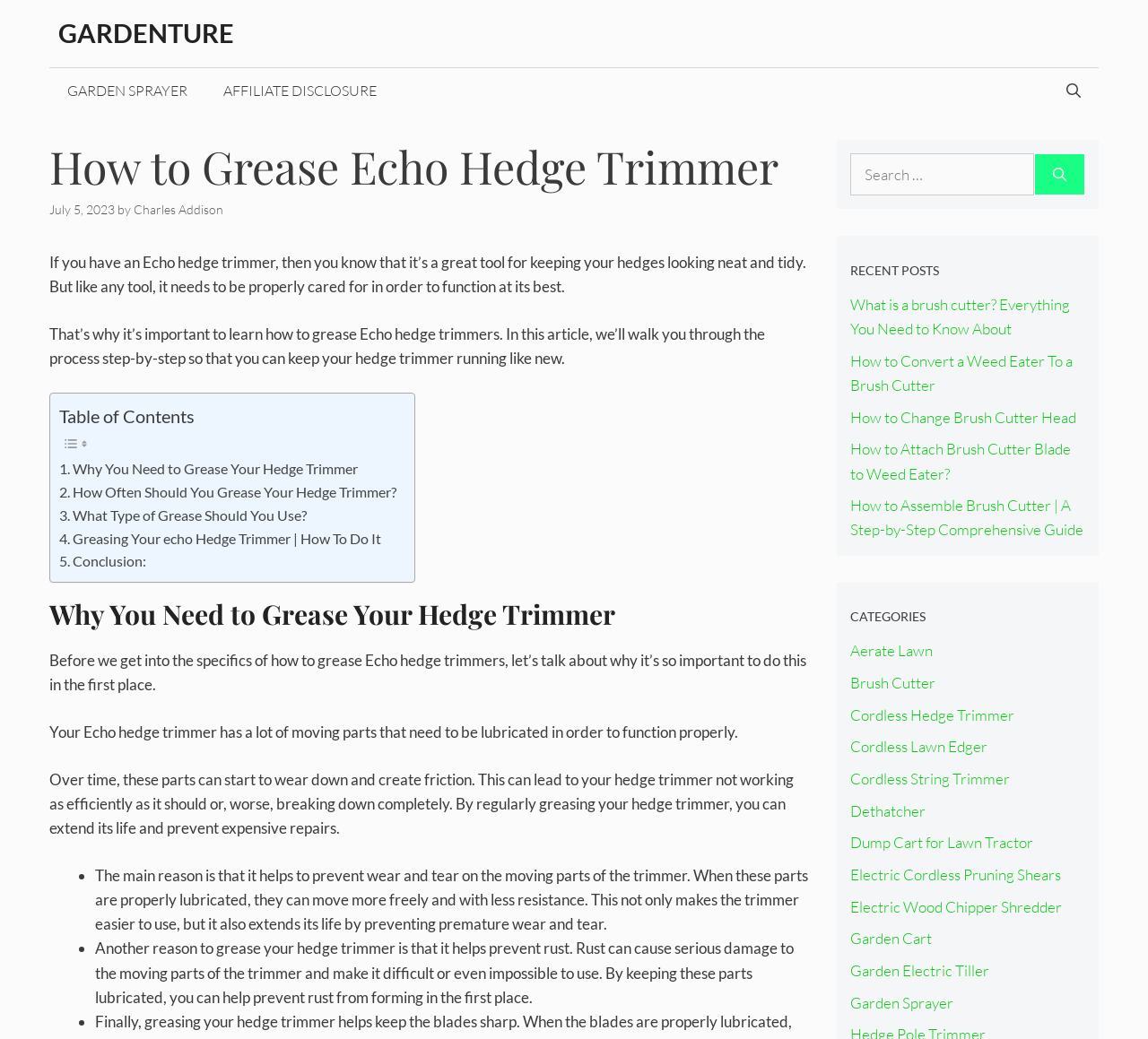Could you provide the bounding box coordinates for the portion of the screen to click to complete this instruction: "Click on the 'GARDENTURE' link"?

[0.051, 0.016, 0.204, 0.047]